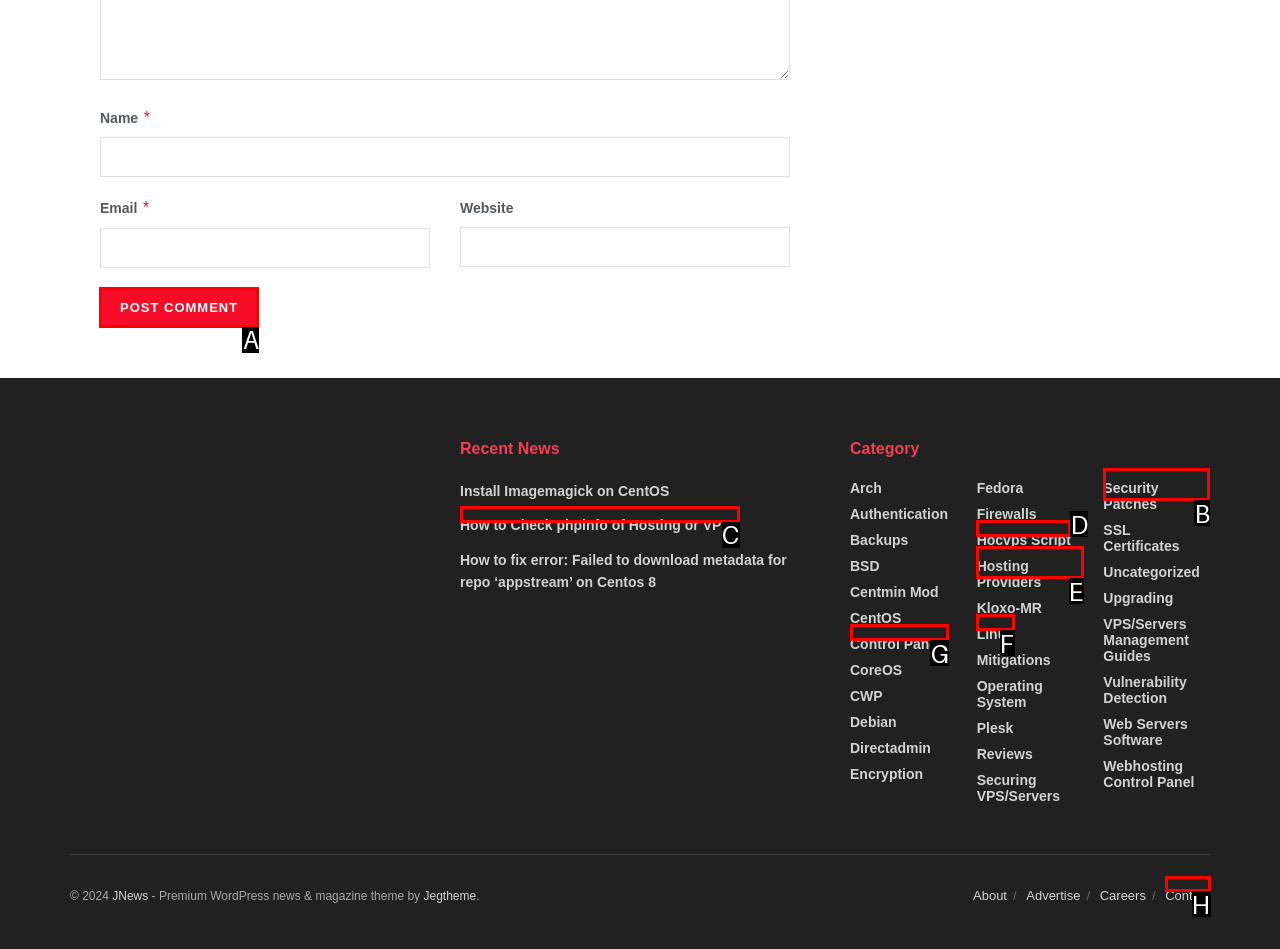Choose the letter that corresponds to the correct button to accomplish the task: Click the Post Comment button
Reply with the letter of the correct selection only.

A